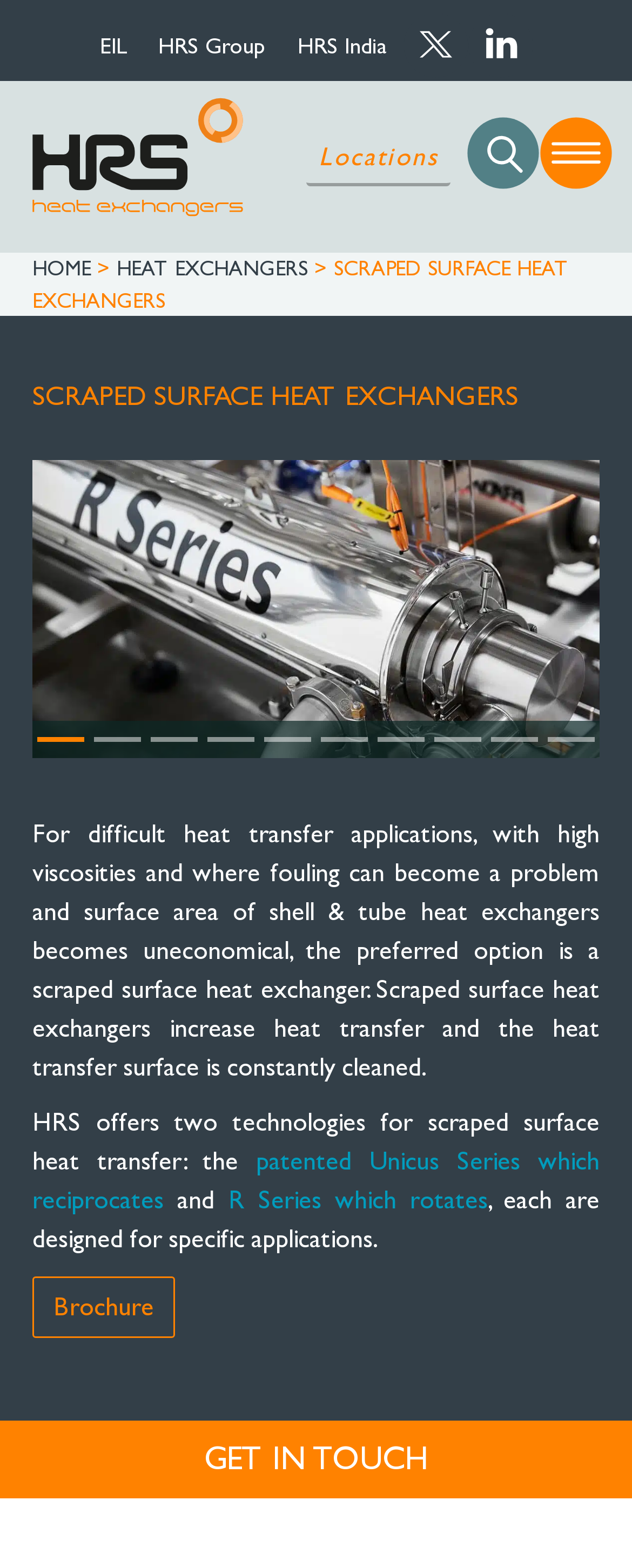Determine the bounding box coordinates for the HTML element described here: "R Series which rotates".

[0.361, 0.756, 0.772, 0.775]